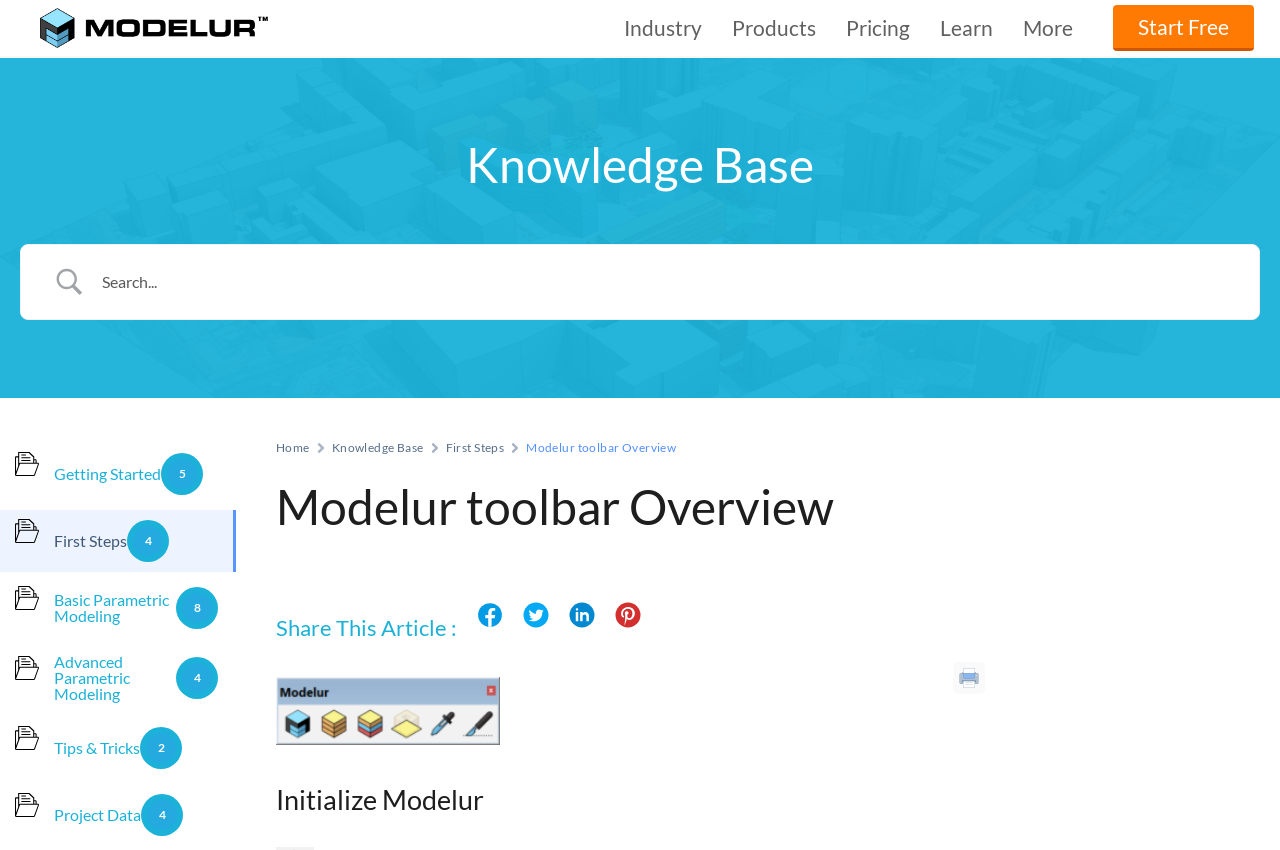Find the bounding box coordinates for the area that should be clicked to accomplish the instruction: "Read the 'Getting Started' article".

[0.042, 0.548, 0.126, 0.567]